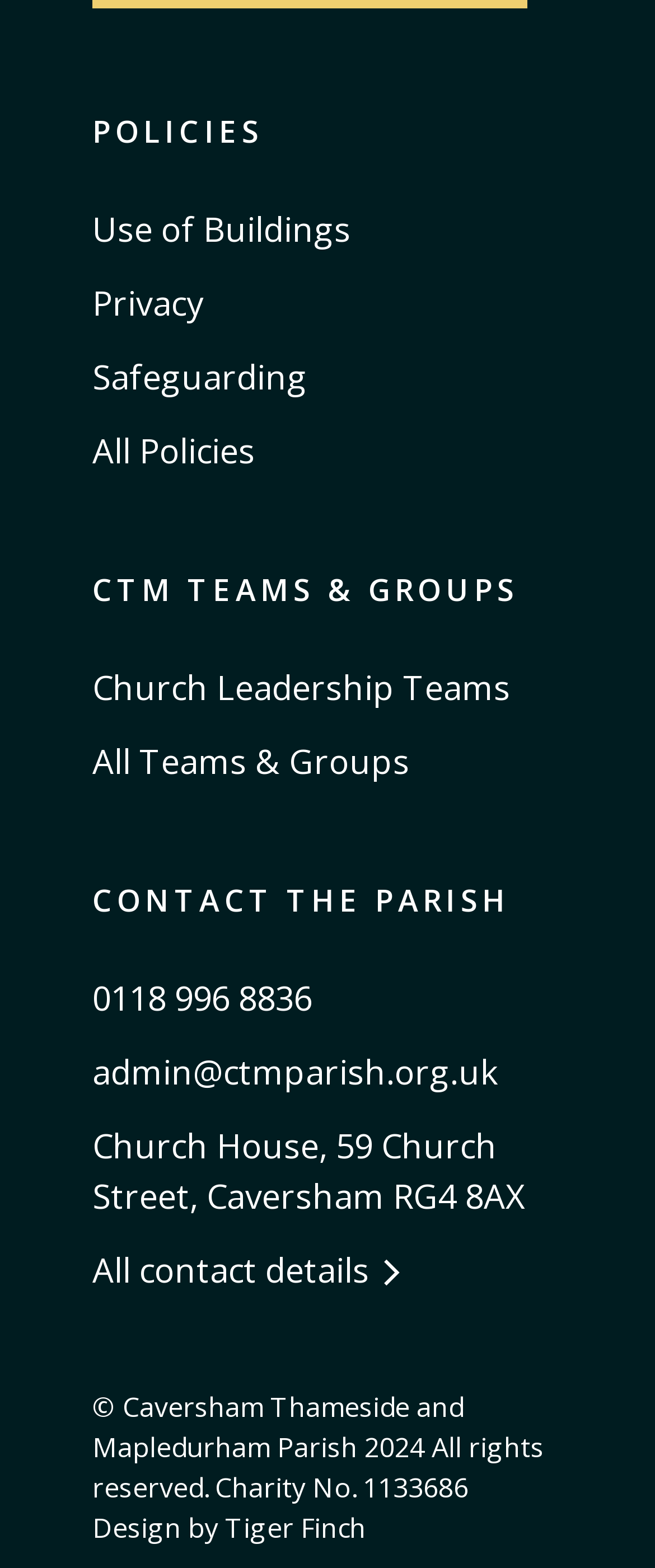Respond with a single word or short phrase to the following question: 
What is the address of the Church House?

59 Church Street, Caversham RG4 8AX